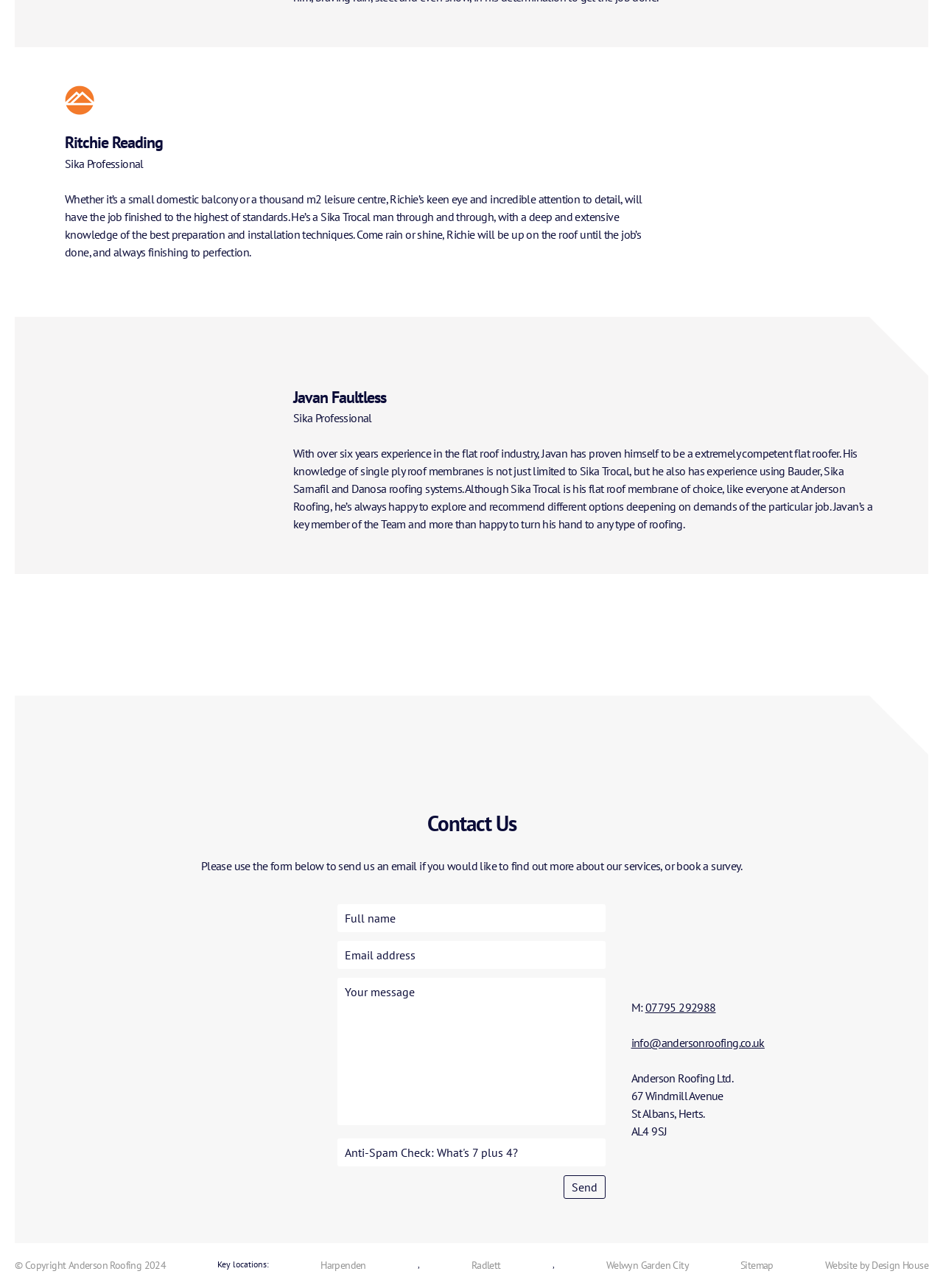Please mark the clickable region by giving the bounding box coordinates needed to complete this instruction: "Click the 'Contact Us' heading".

[0.047, 0.627, 0.953, 0.652]